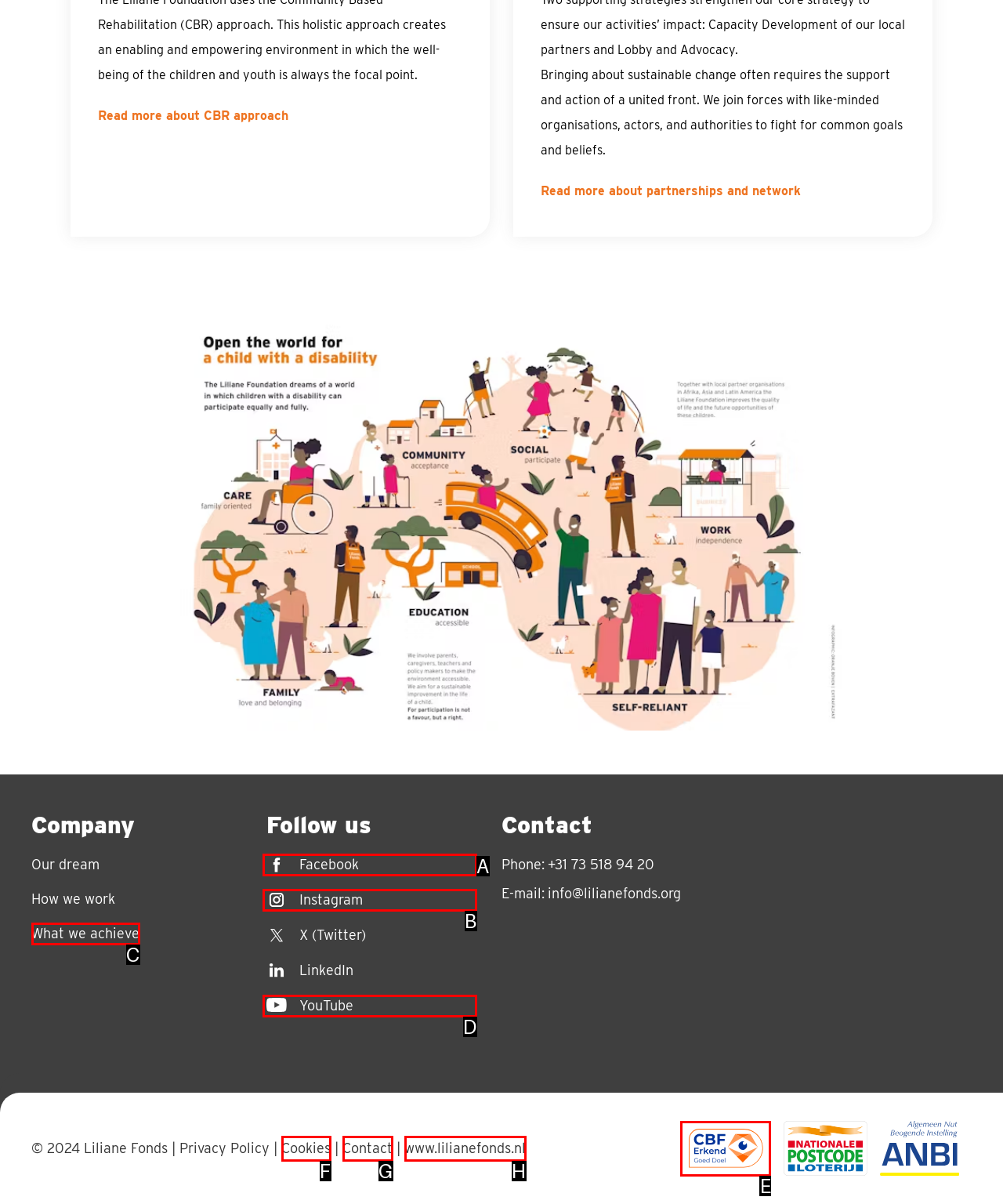Based on the given description: Instagram, identify the correct option and provide the corresponding letter from the given choices directly.

B